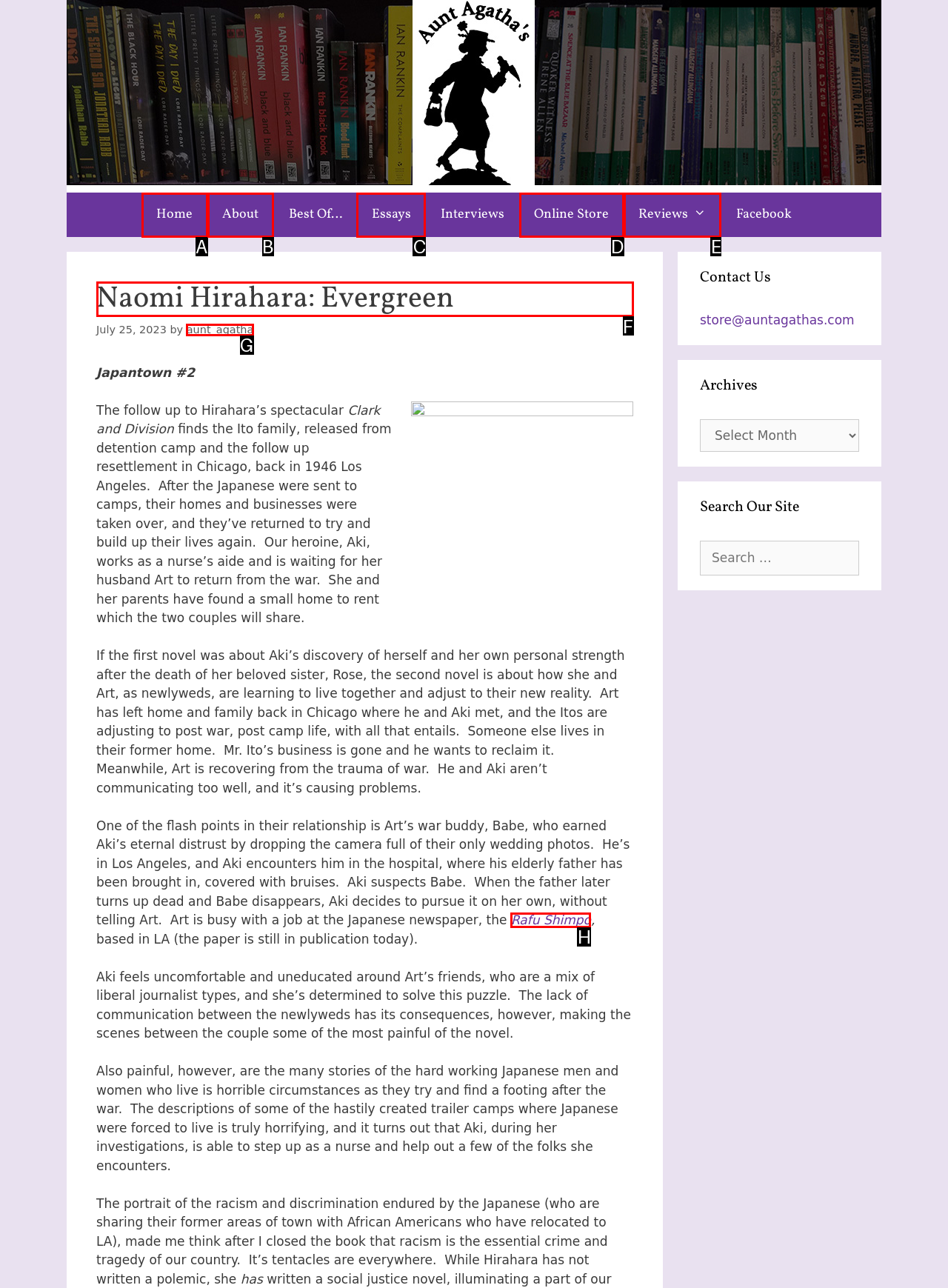Identify the correct option to click in order to accomplish the task: Read more about 'Naomi Hirahara: Evergreen' Provide your answer with the letter of the selected choice.

F